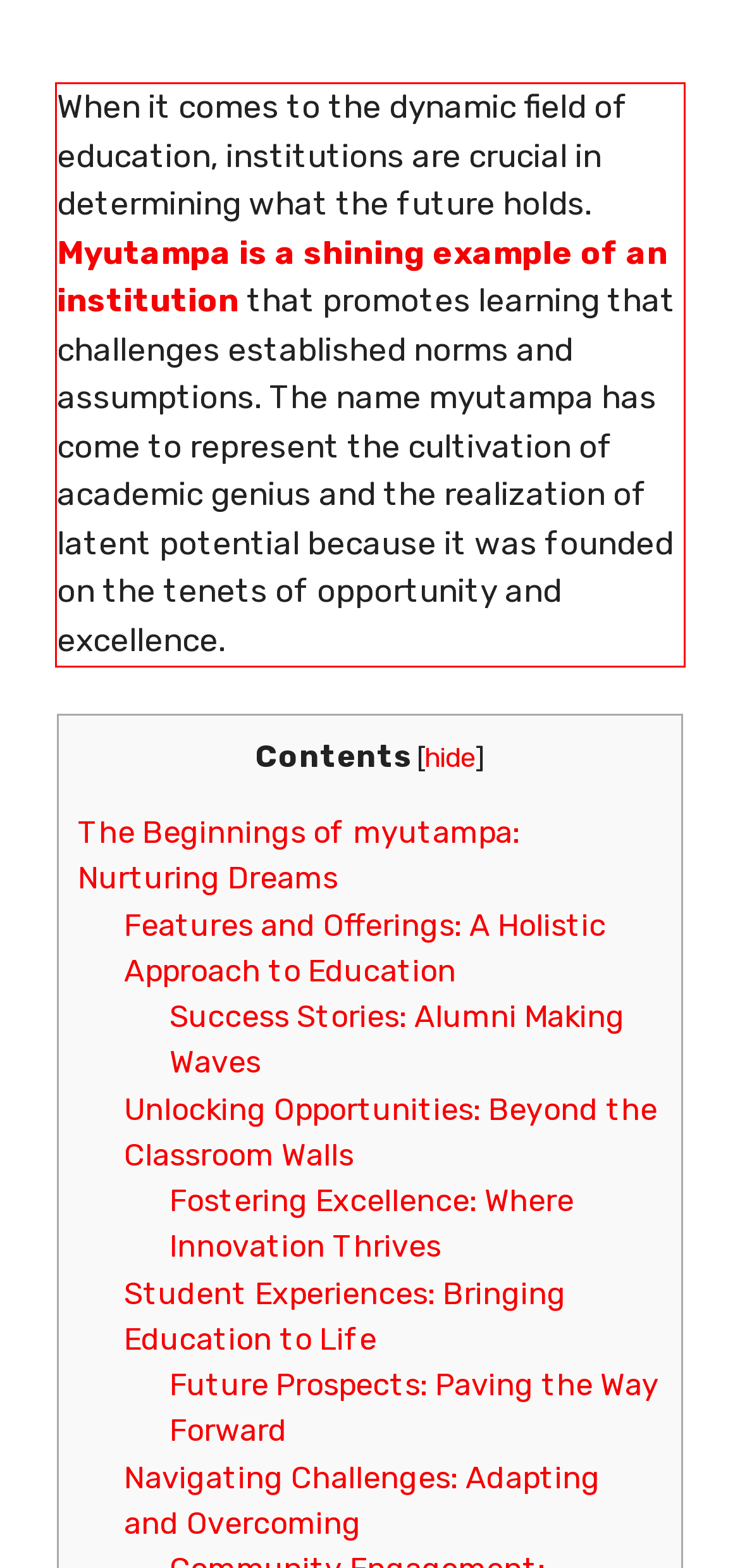Perform OCR on the text inside the red-bordered box in the provided screenshot and output the content.

When it comes to the dynamic field of education, institutions are crucial in determining what the future holds. Myutampa is a shining example of an institution that promotes learning that challenges established norms and assumptions. The name myutampa has come to represent the cultivation of academic genius and the realization of latent potential because it was founded on the tenets of opportunity and excellence.